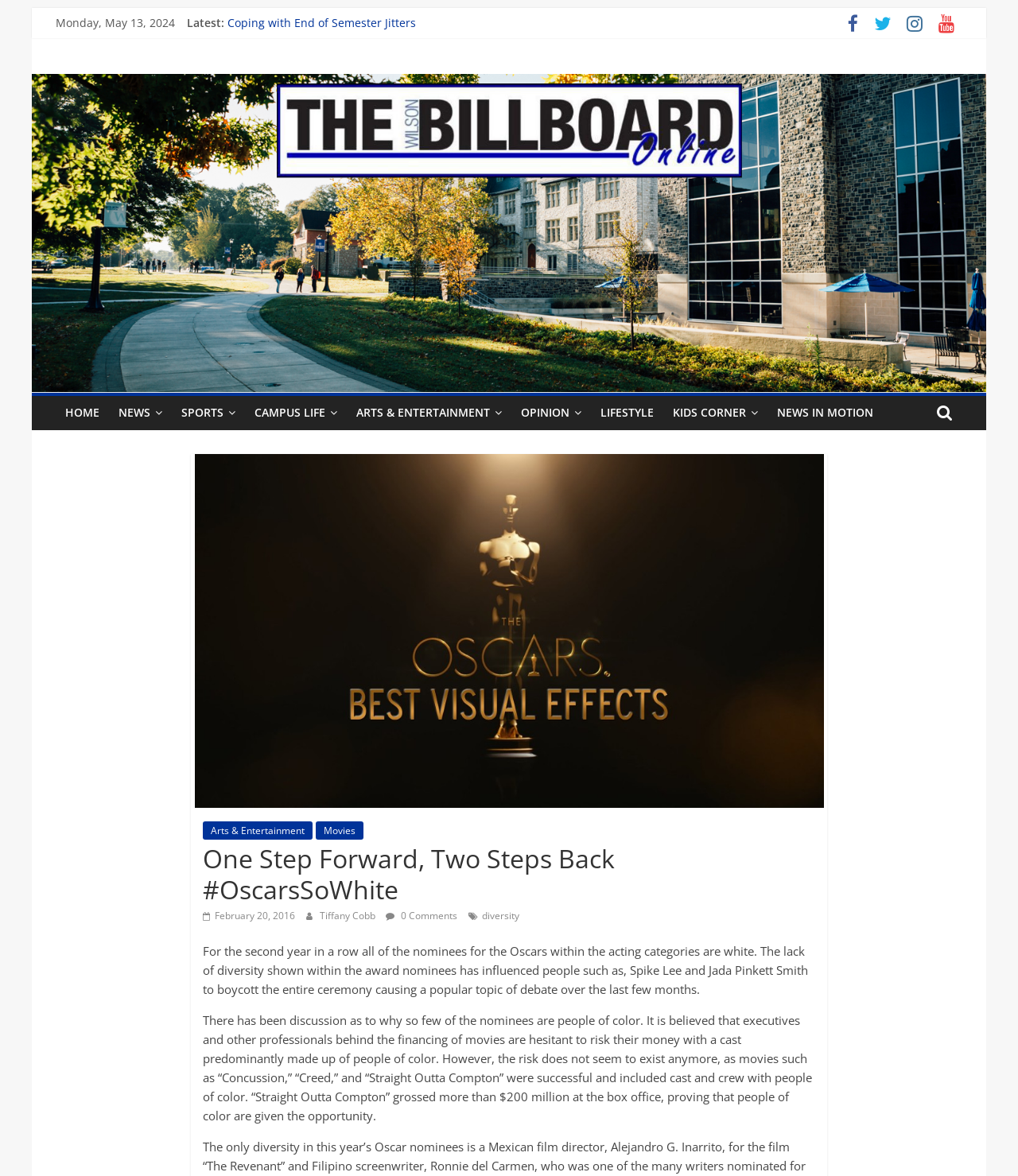Answer the following query with a single word or phrase:
How much did the movie 'Straight Outta Compton' gross at the box office?

more than $200 million